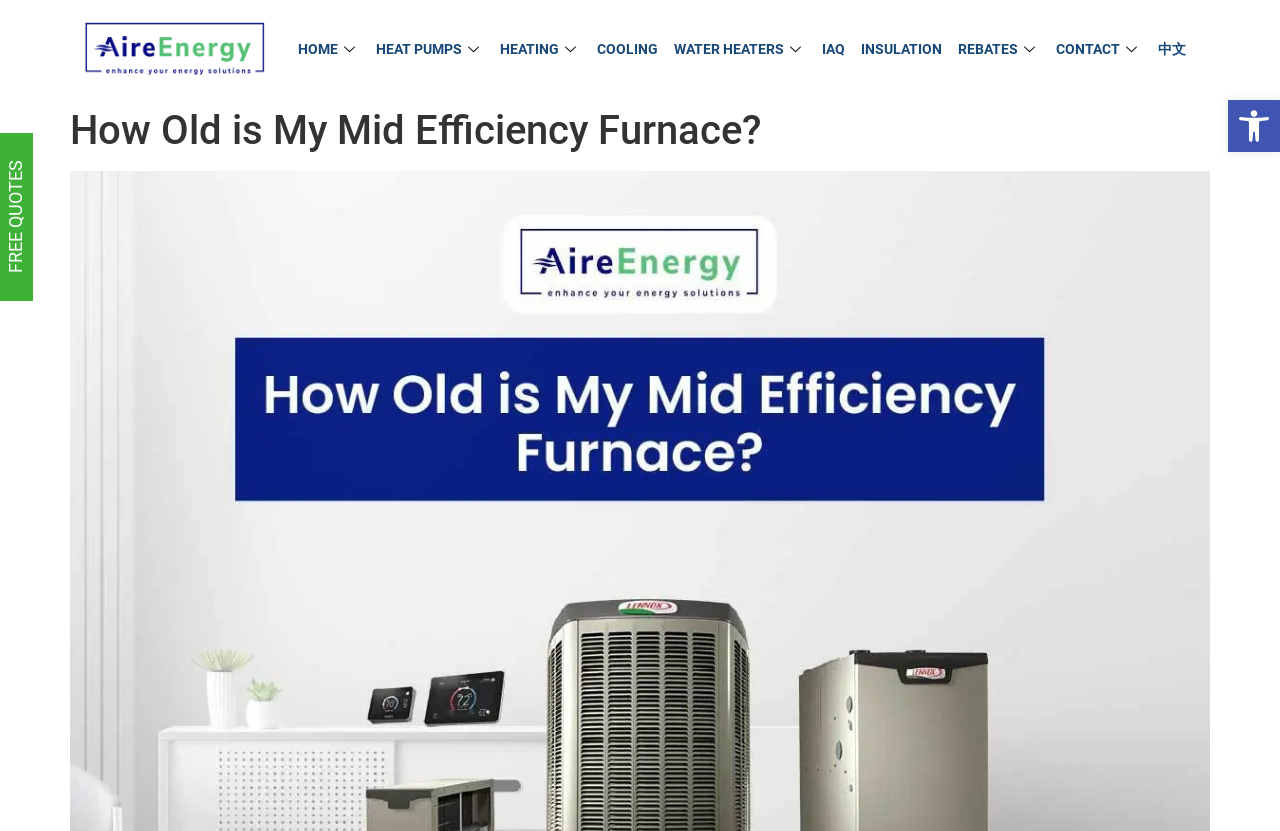Can you extract the primary headline text from the webpage?

How Old is My Mid Efficiency Furnace?